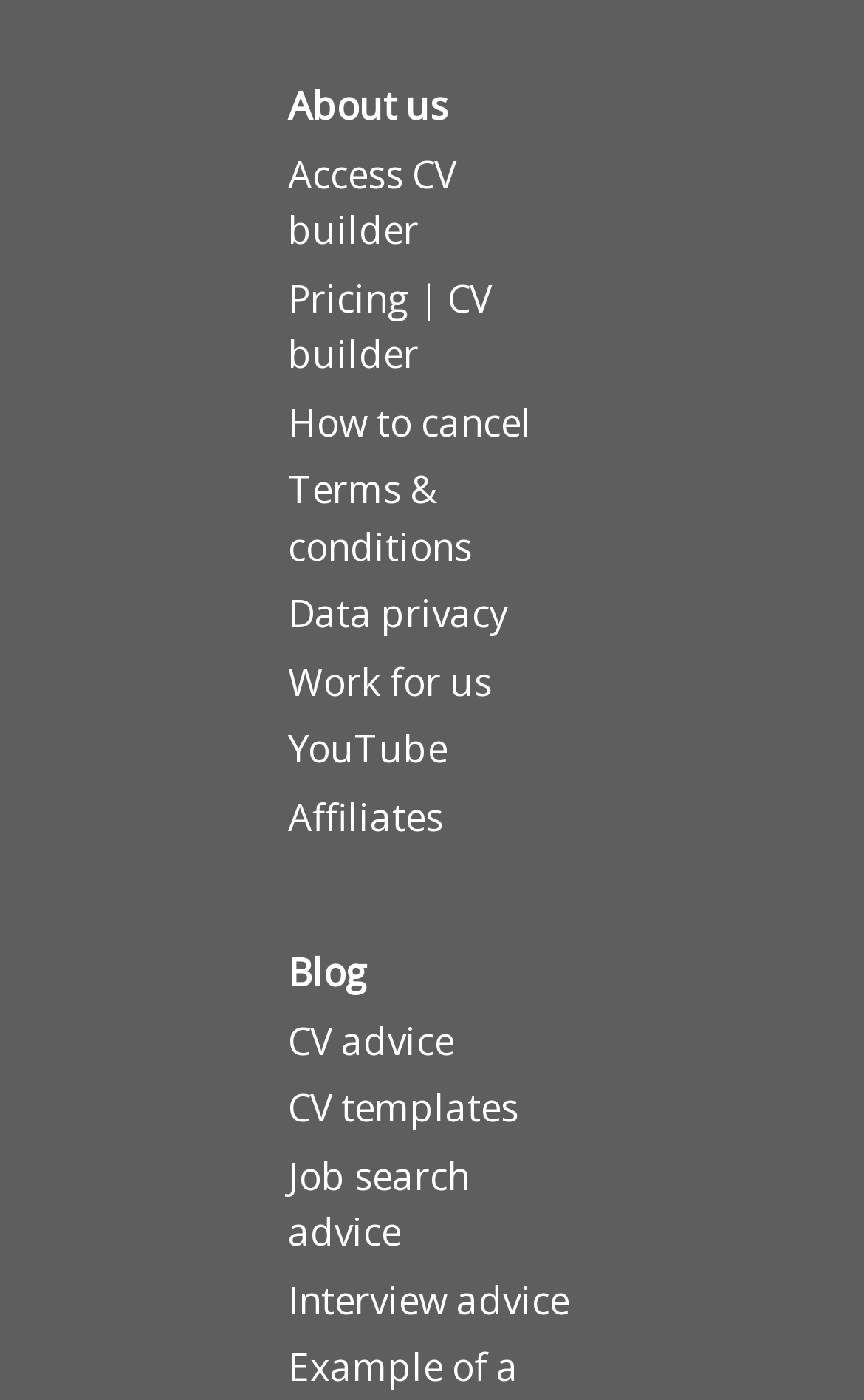Identify the bounding box coordinates for the region to click in order to carry out this instruction: "Get CV advice". Provide the coordinates using four float numbers between 0 and 1, formatted as [left, top, right, bottom].

[0.333, 0.725, 0.526, 0.761]